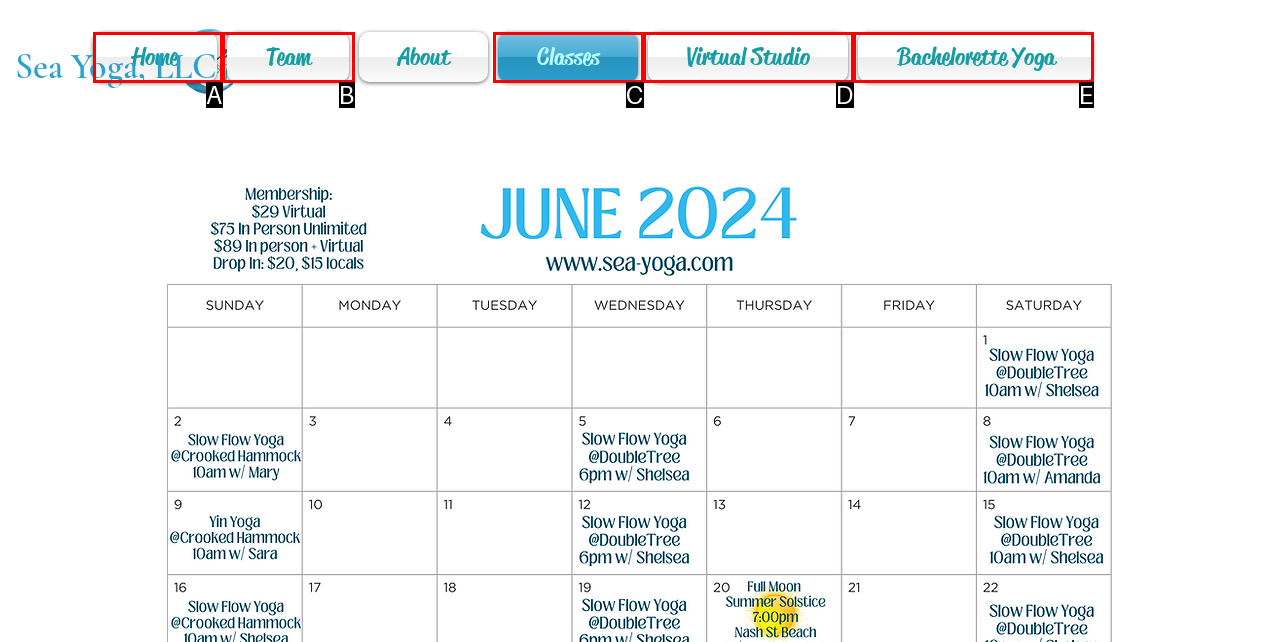Which option corresponds to the following element description: Bachelorette Yoga?
Please provide the letter of the correct choice.

E